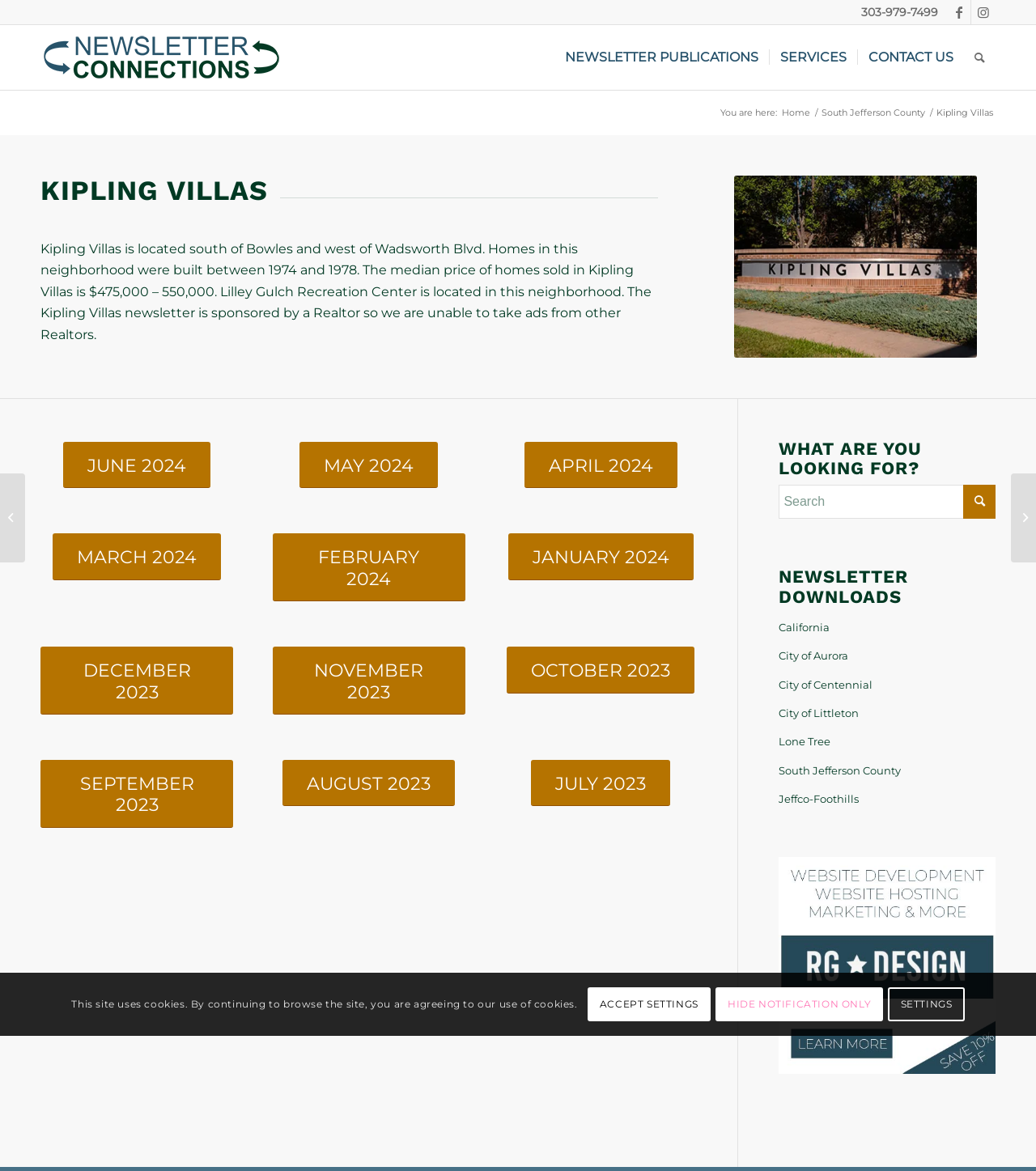Determine the bounding box coordinates of the section to be clicked to follow the instruction: "Search for something". The coordinates should be given as four float numbers between 0 and 1, formatted as [left, top, right, bottom].

[0.752, 0.414, 0.961, 0.443]